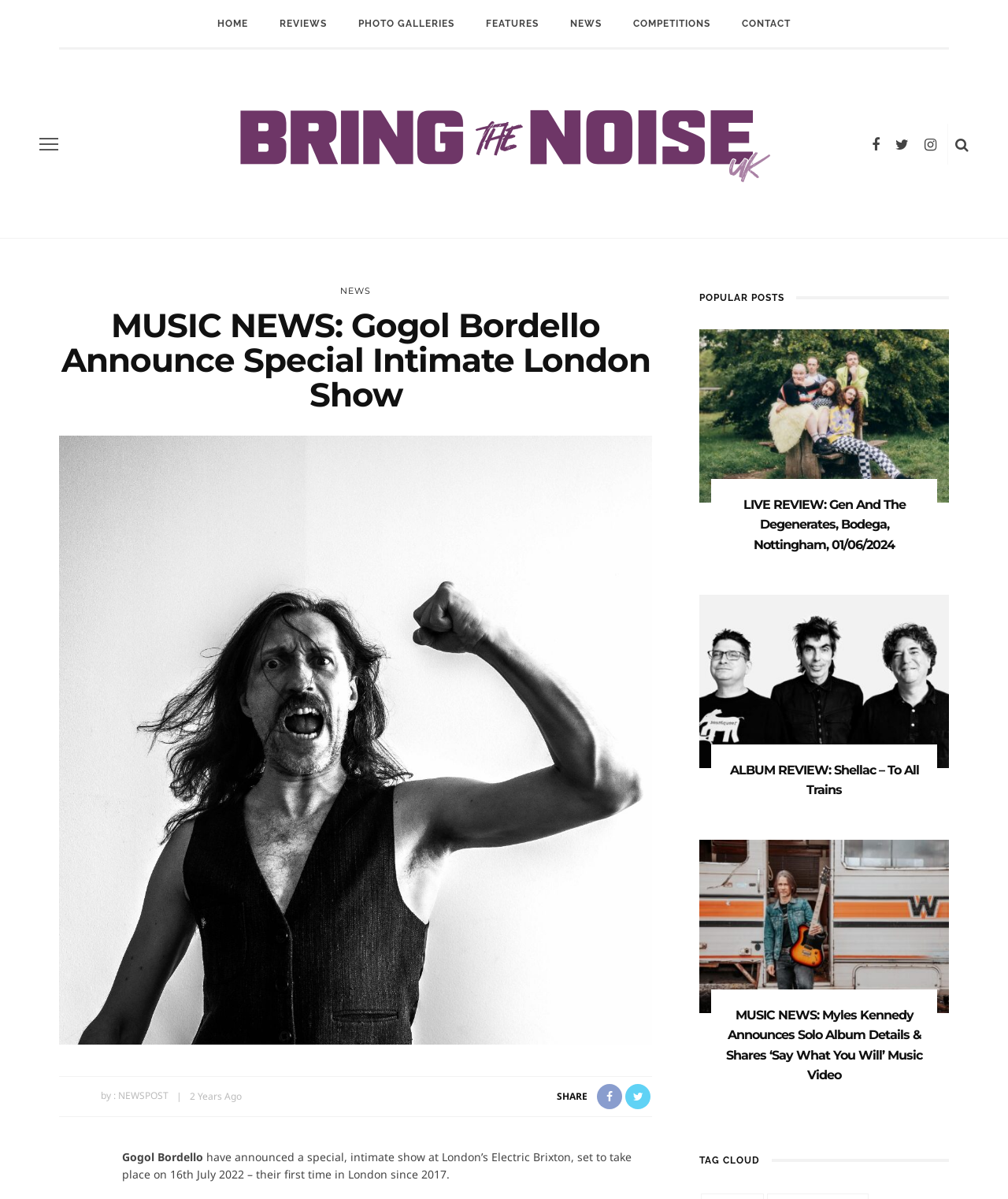Please locate and retrieve the main header text of the webpage.

MUSIC NEWS: Gogol Bordello Announce Special Intimate London Show